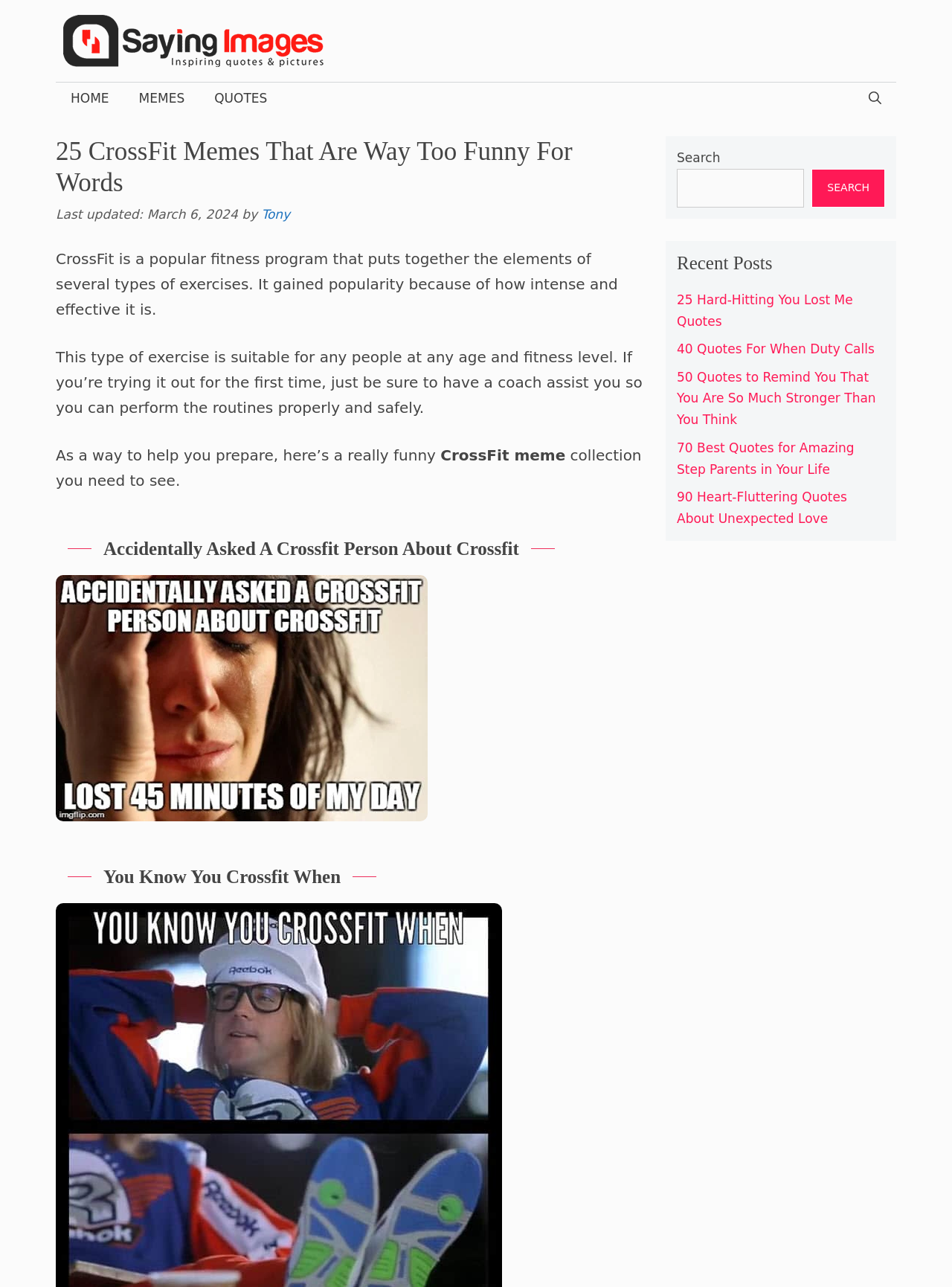Locate the bounding box coordinates of the UI element described by: "parent_node: SEARCH name="s"". Provide the coordinates as four float numbers between 0 and 1, formatted as [left, top, right, bottom].

[0.711, 0.131, 0.845, 0.161]